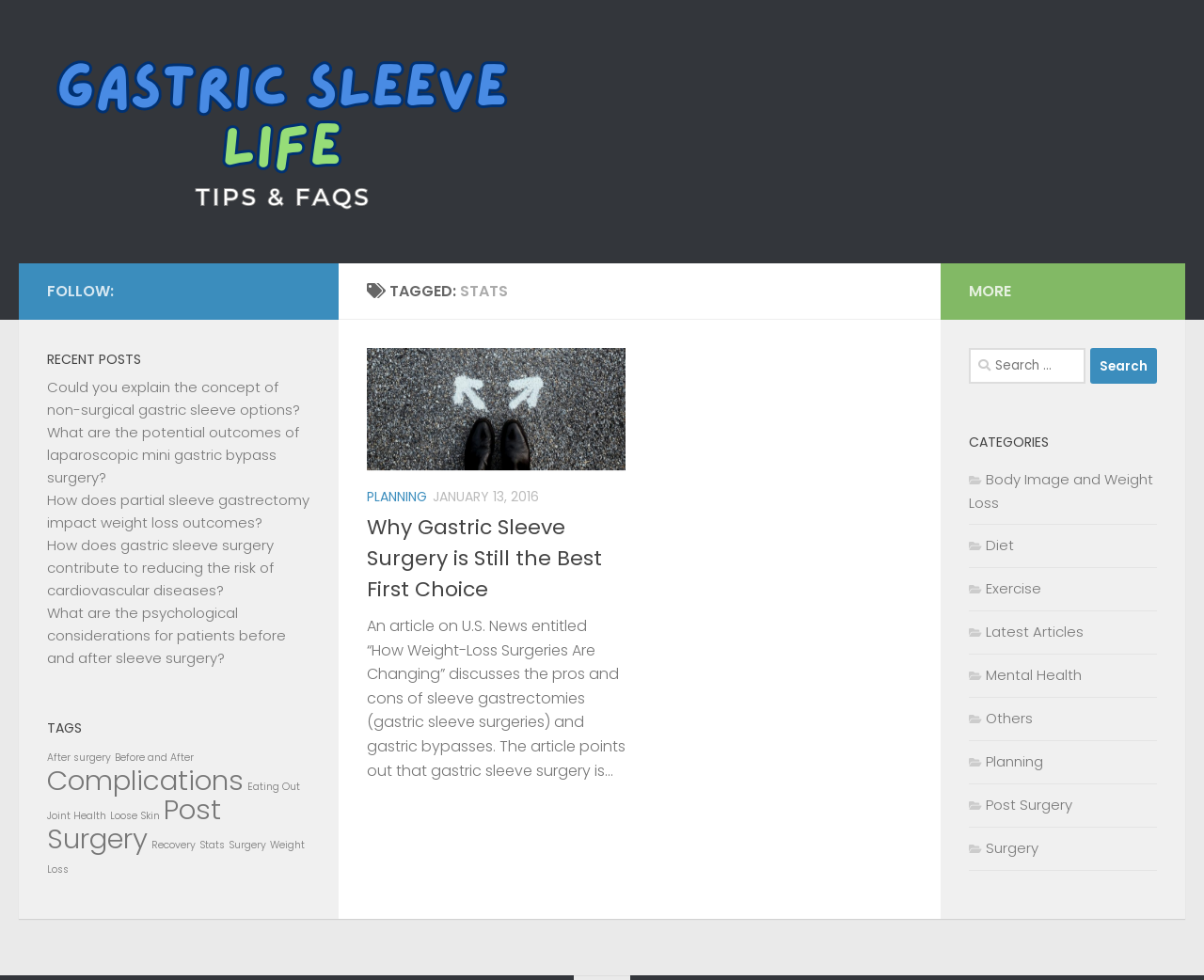What is the purpose of the search bar?
Look at the image and construct a detailed response to the question.

The search bar is located at the top right of the webpage and allows users to search for specific topics or keywords within the website. This can be useful for finding specific articles or information on the website.